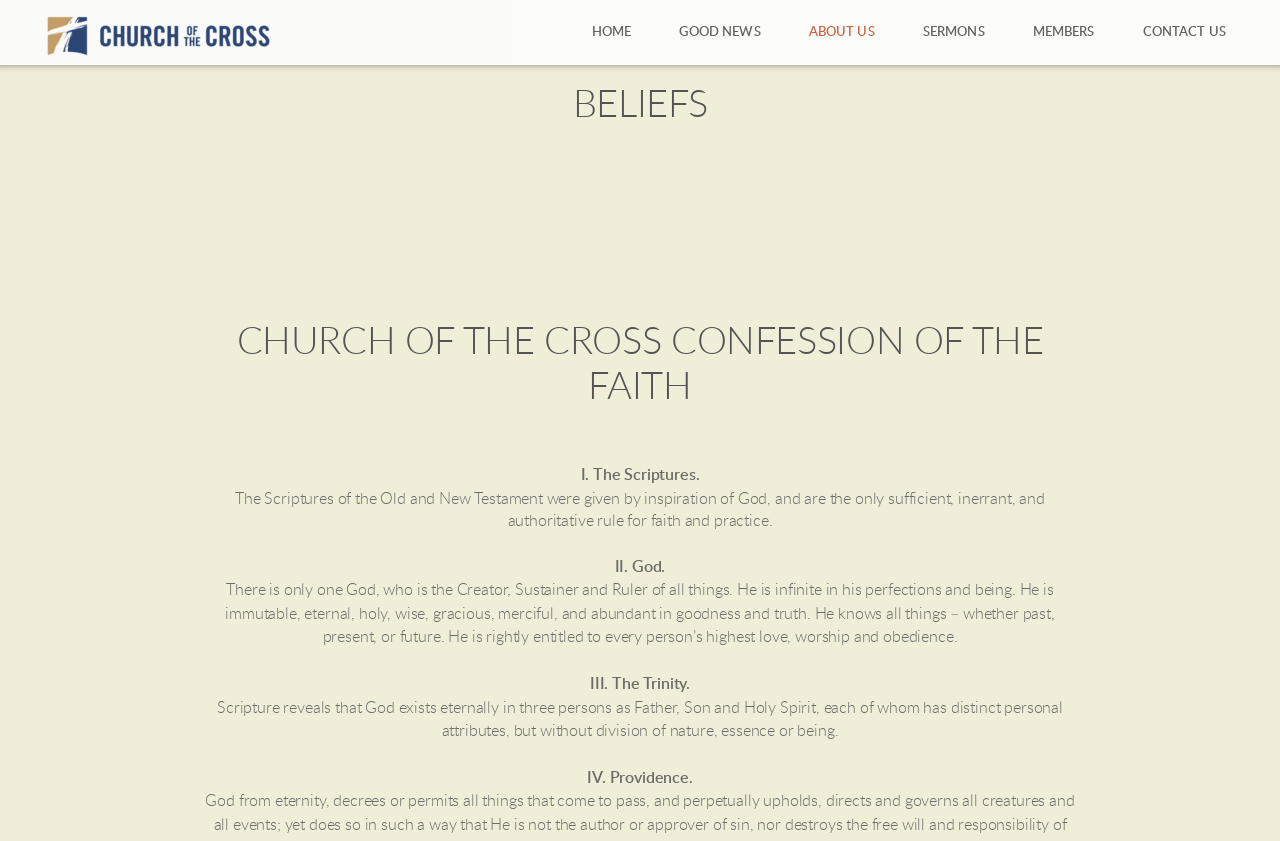Show the bounding box coordinates for the HTML element as described: "Previous".

None